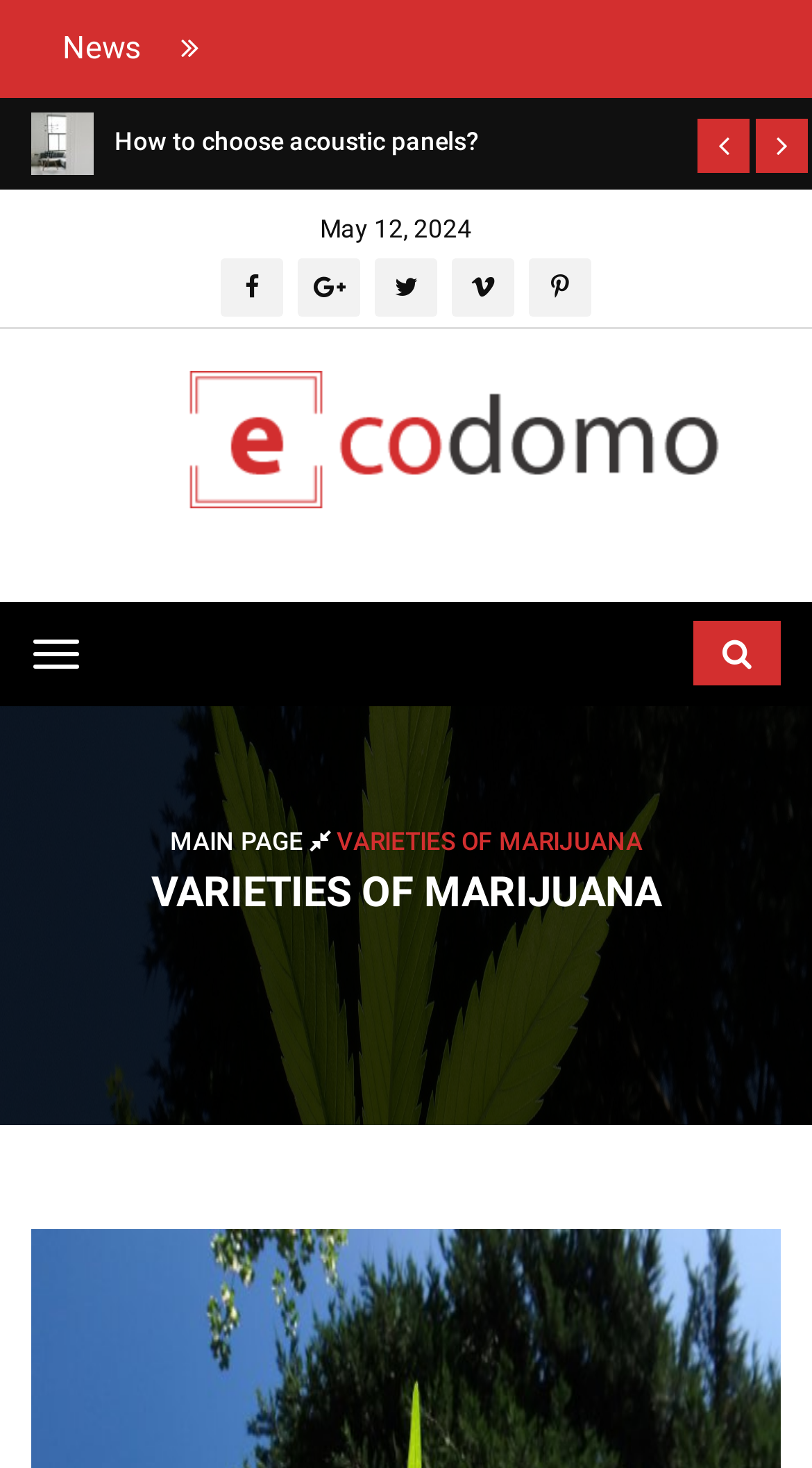Answer in one word or a short phrase: 
What is the date of the latest news?

May 12, 2024